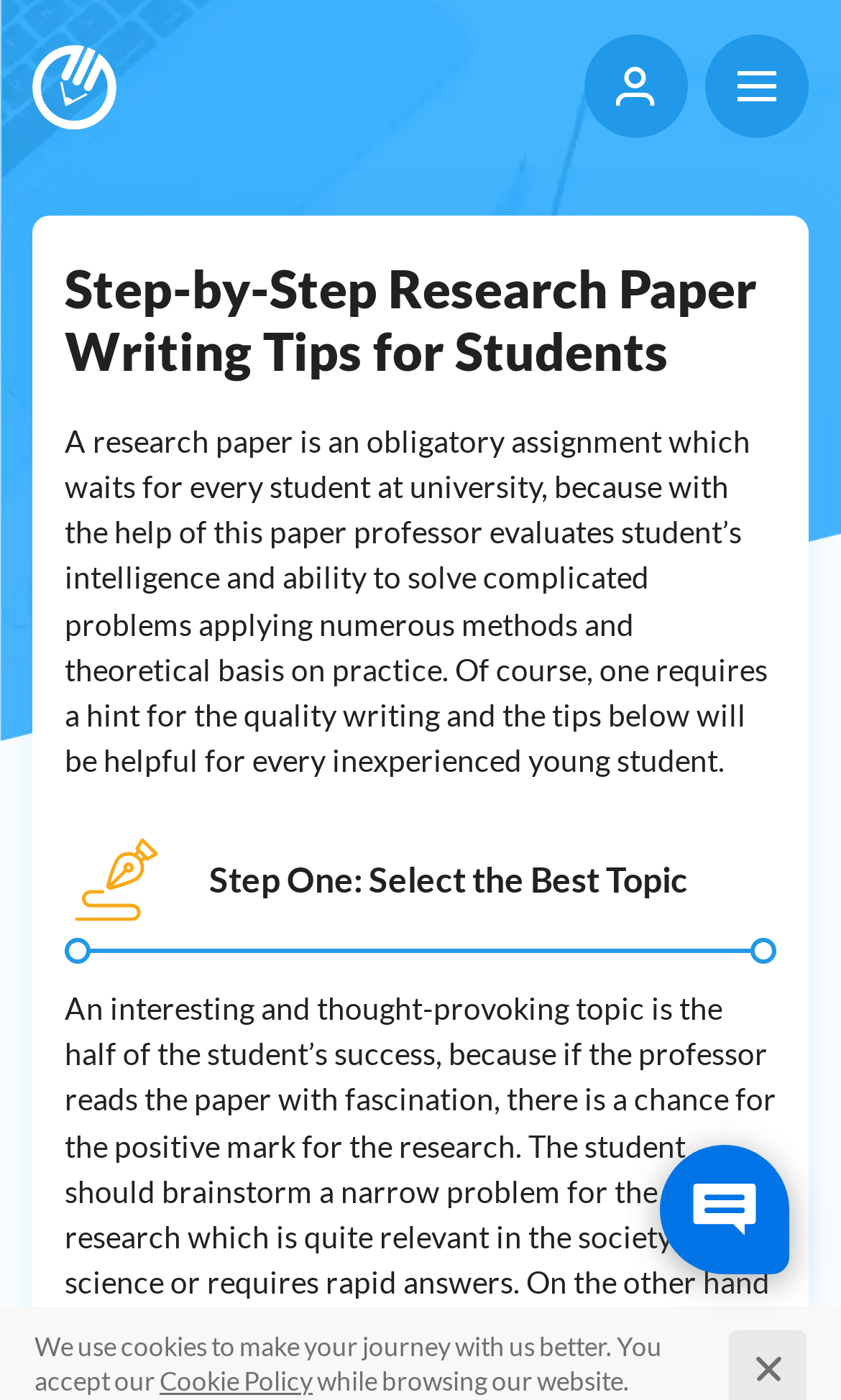Identify the bounding box for the element characterized by the following description: "aria-label="toggle menu"".

[0.838, 0.025, 0.962, 0.099]